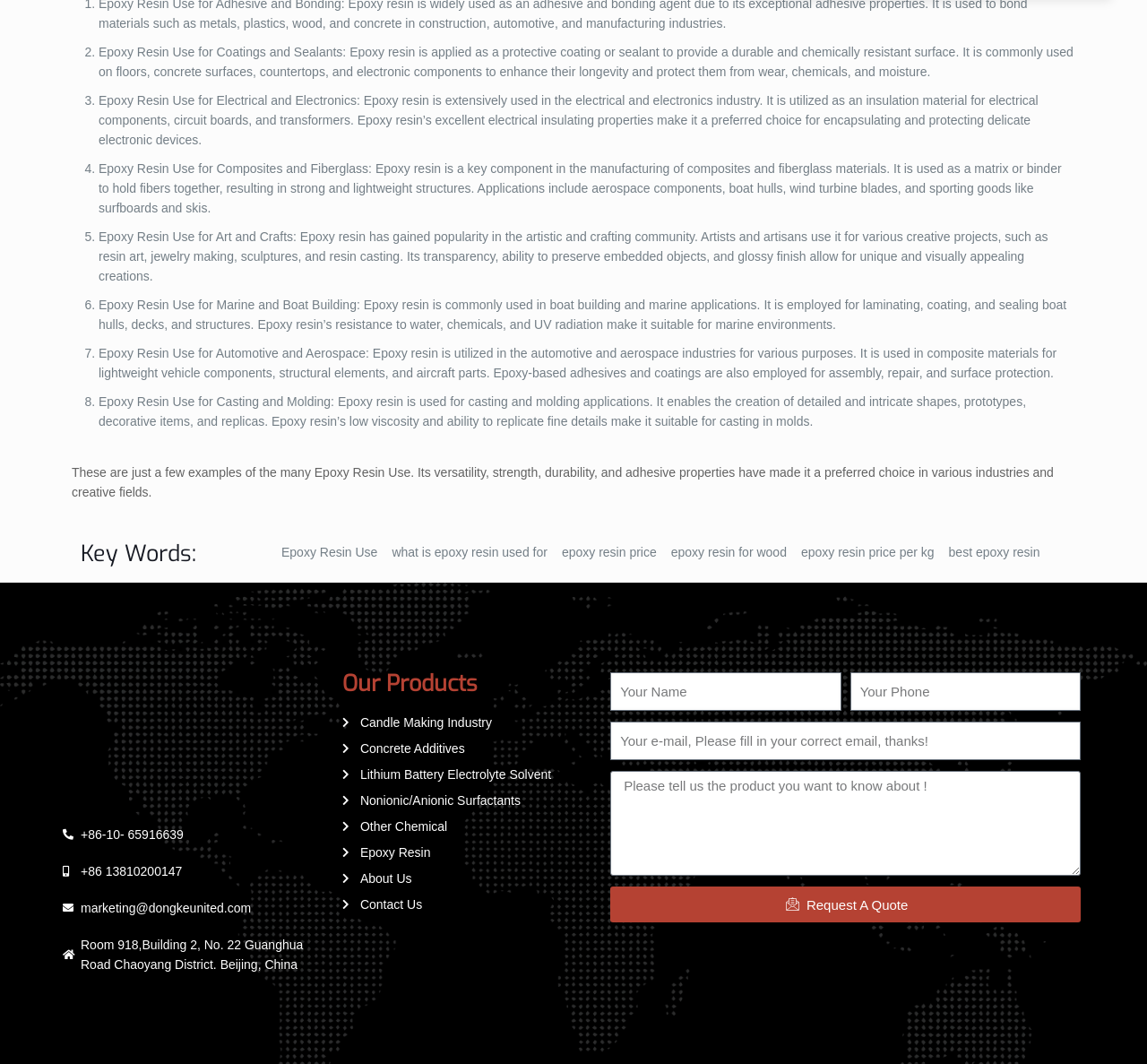Please answer the following question using a single word or phrase: 
What is the phone number listed on the webpage?

+86-10-65916639